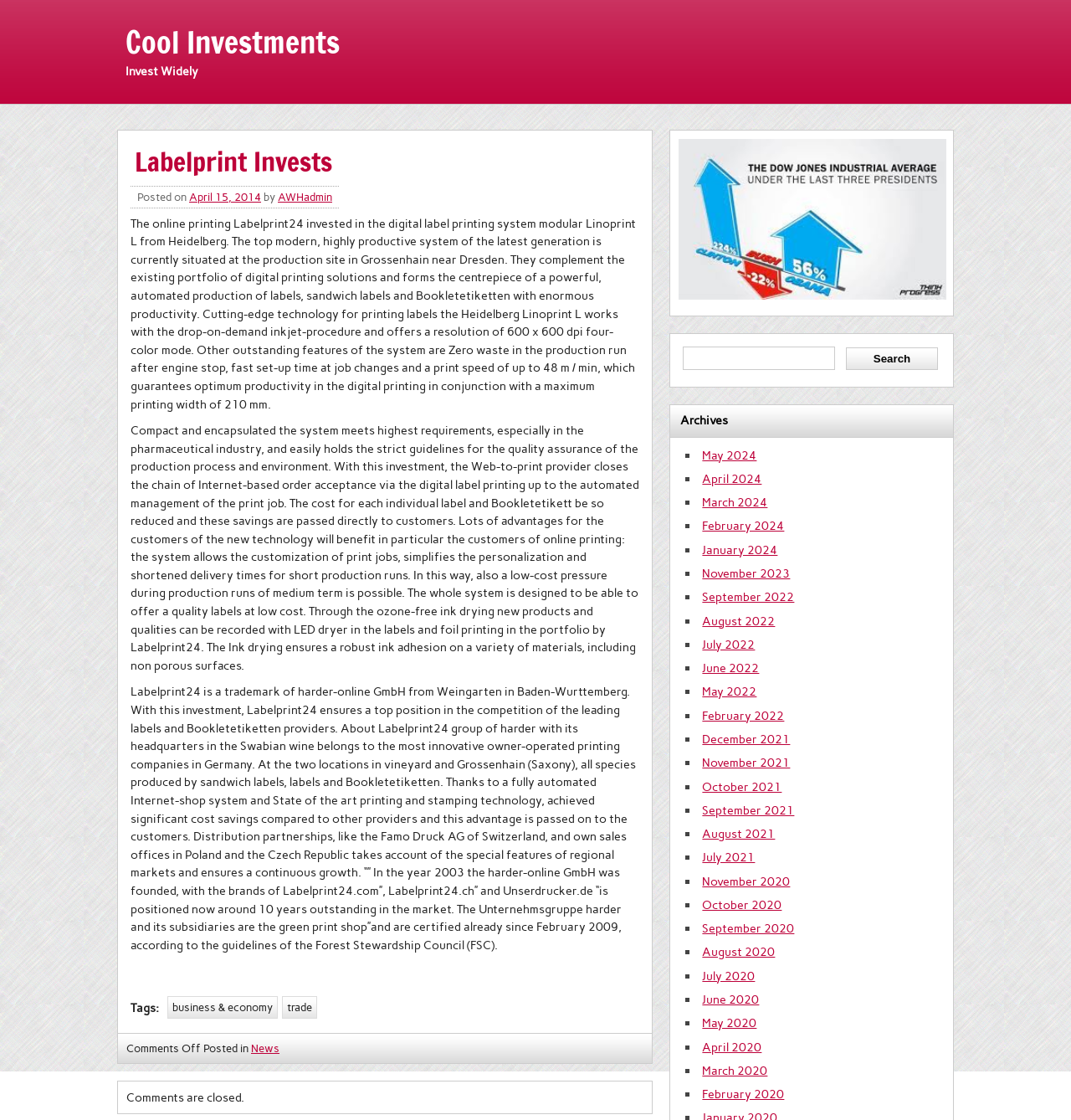How many links are there in the 'Archives' section?
Analyze the screenshot and provide a detailed answer to the question.

The answer can be found by counting the number of links in the 'Archives' section, which starts from 'May 2024' and ends at 'February 2020', totaling 24 links.